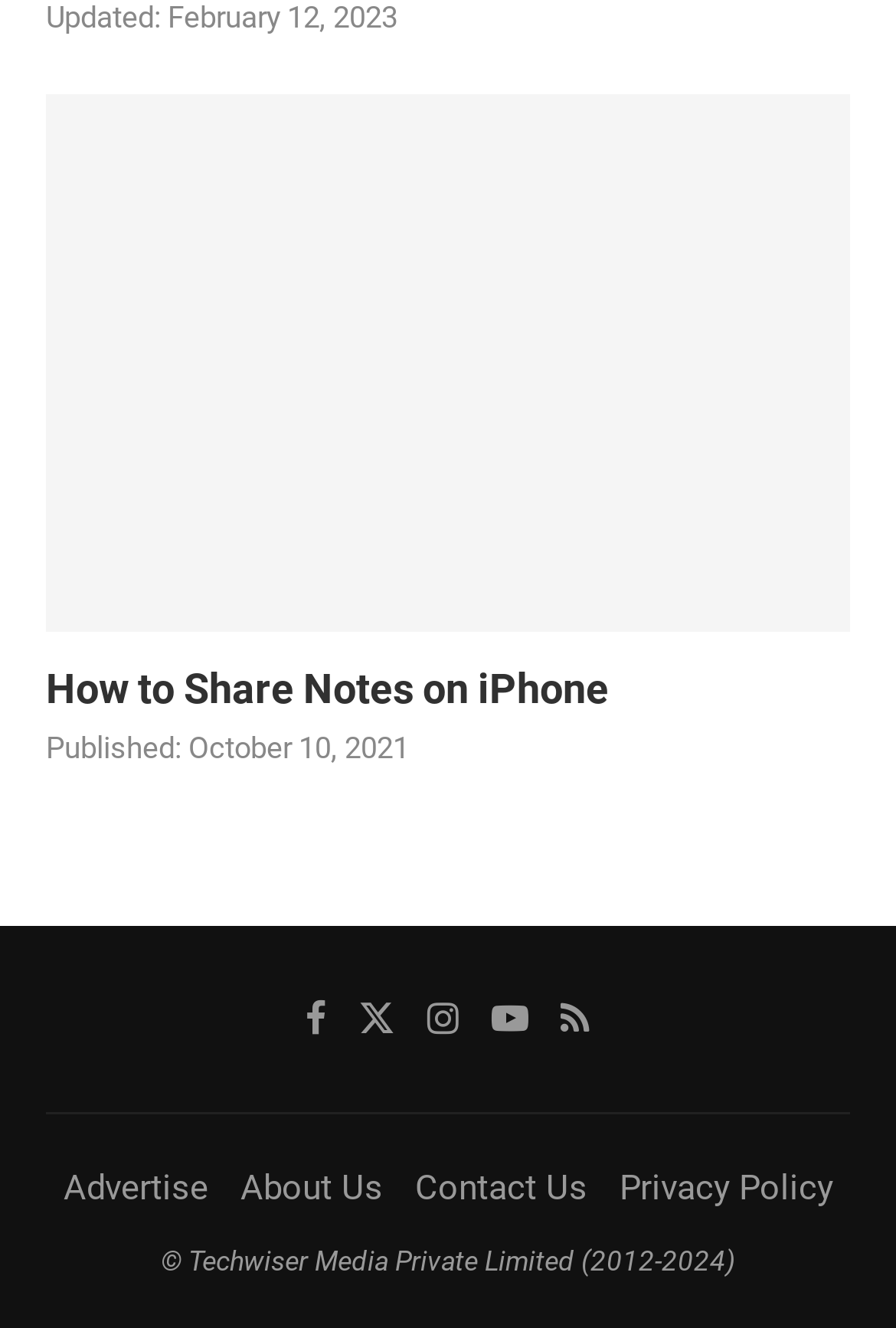Can you find the bounding box coordinates of the area I should click to execute the following instruction: "View About Us page"?

[0.268, 0.88, 0.427, 0.911]